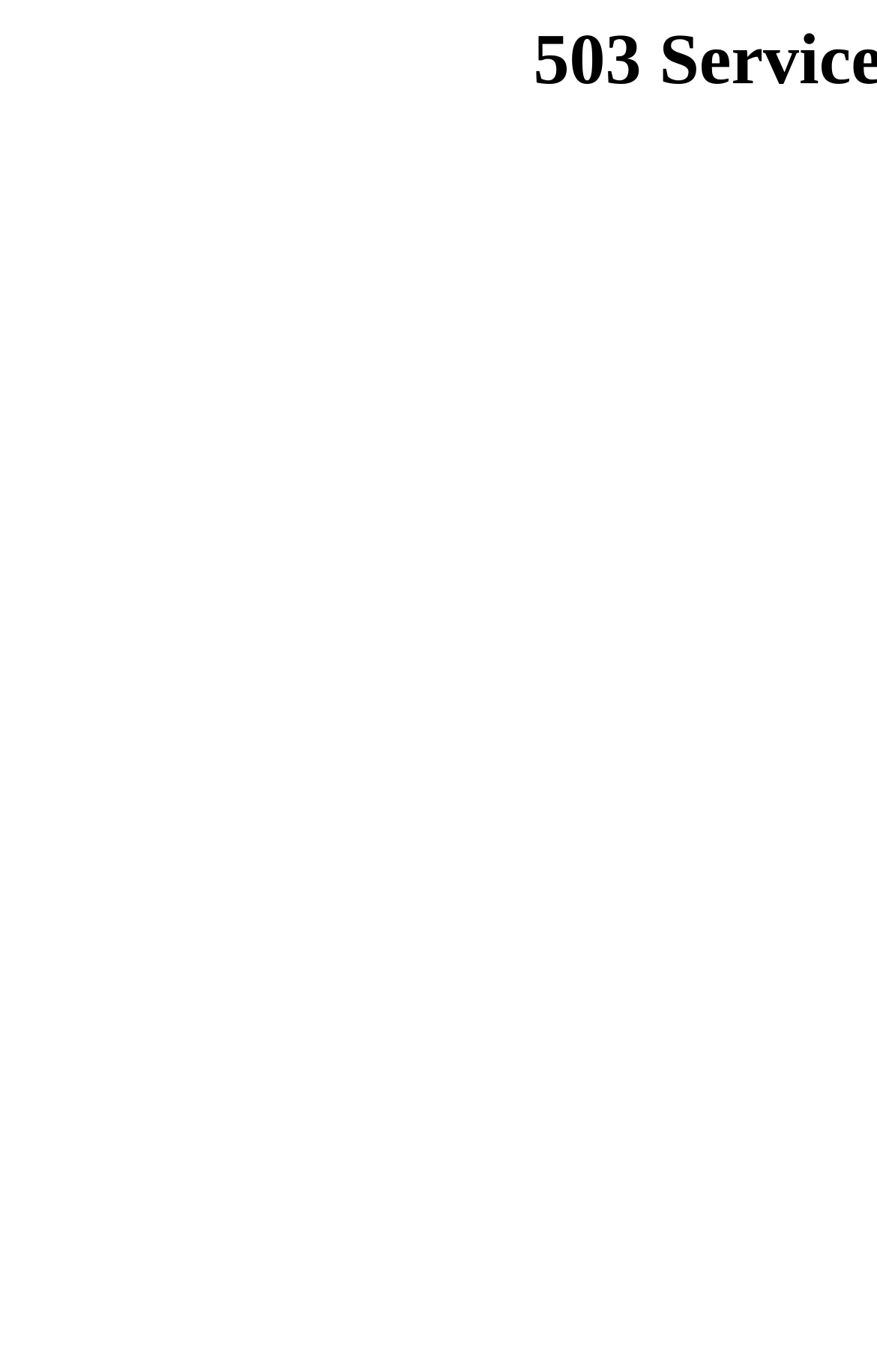Locate the primary heading on the webpage and return its text.

503 Service Temporarily Unavailable